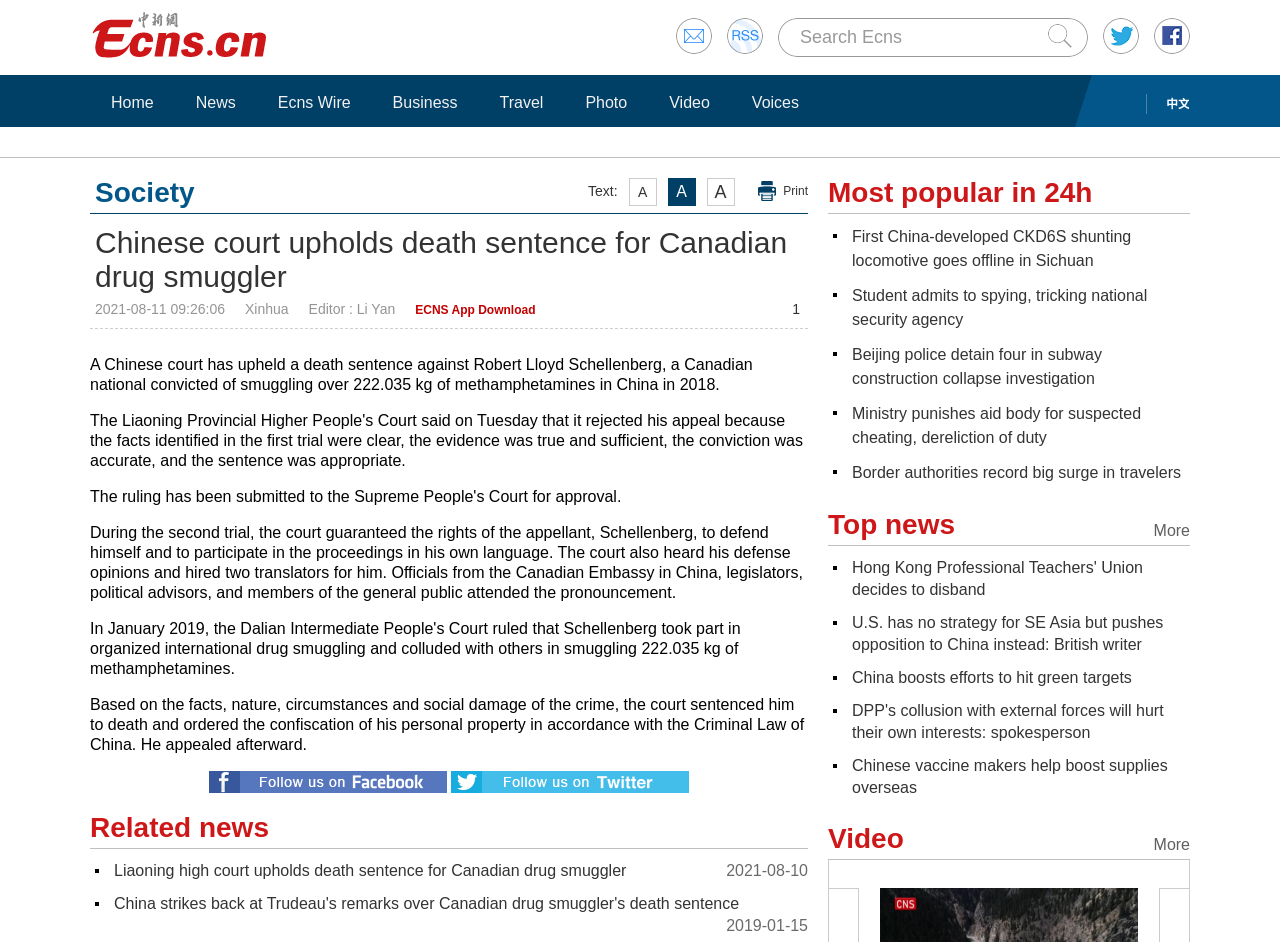Show the bounding box coordinates of the element that should be clicked to complete the task: "Read news about Chinese court upholding death sentence for Canadian drug smuggler".

[0.07, 0.24, 0.631, 0.312]